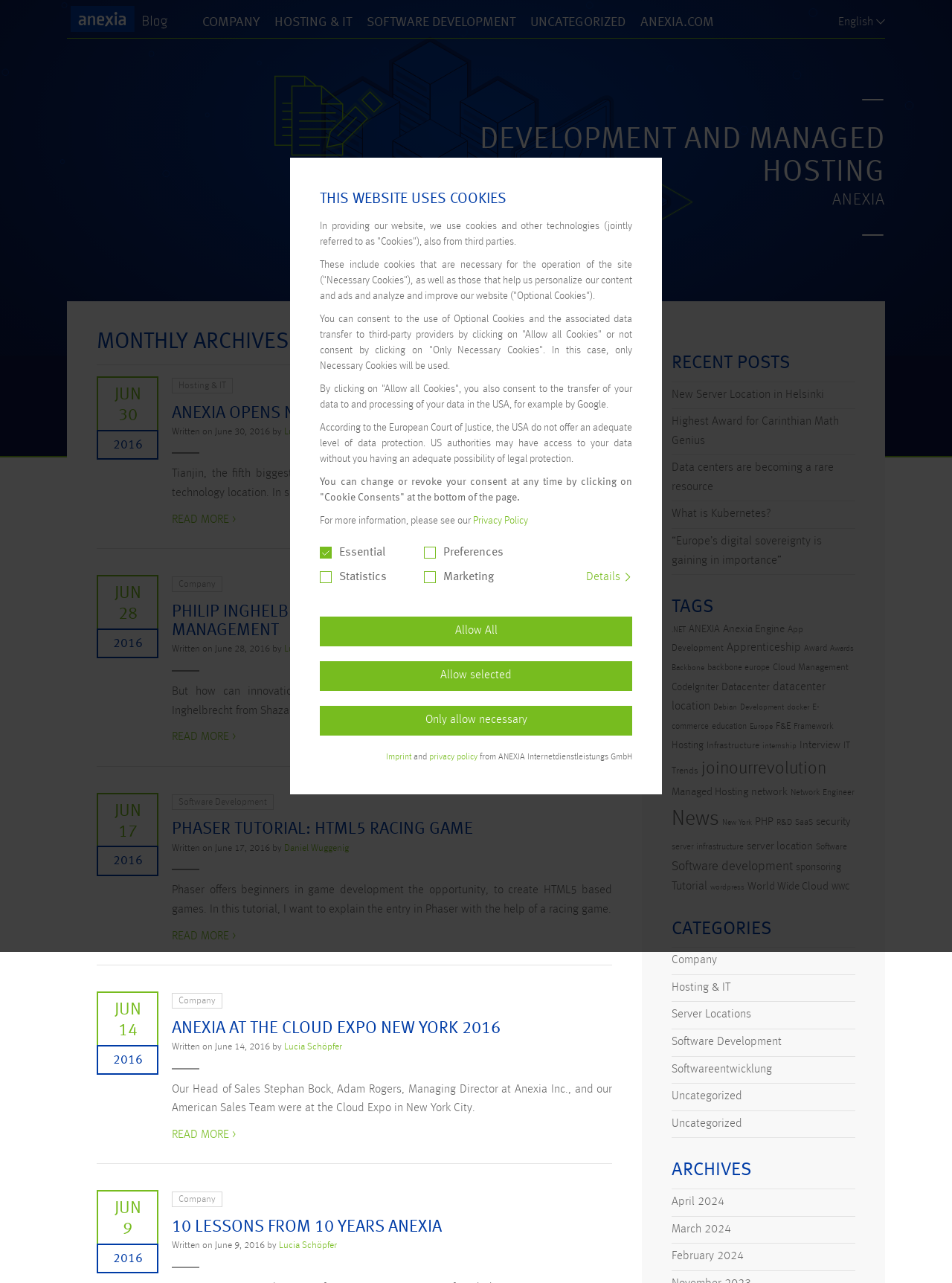Provide your answer in a single word or phrase: 
How many tags are there in the 'TAGS' section?

4